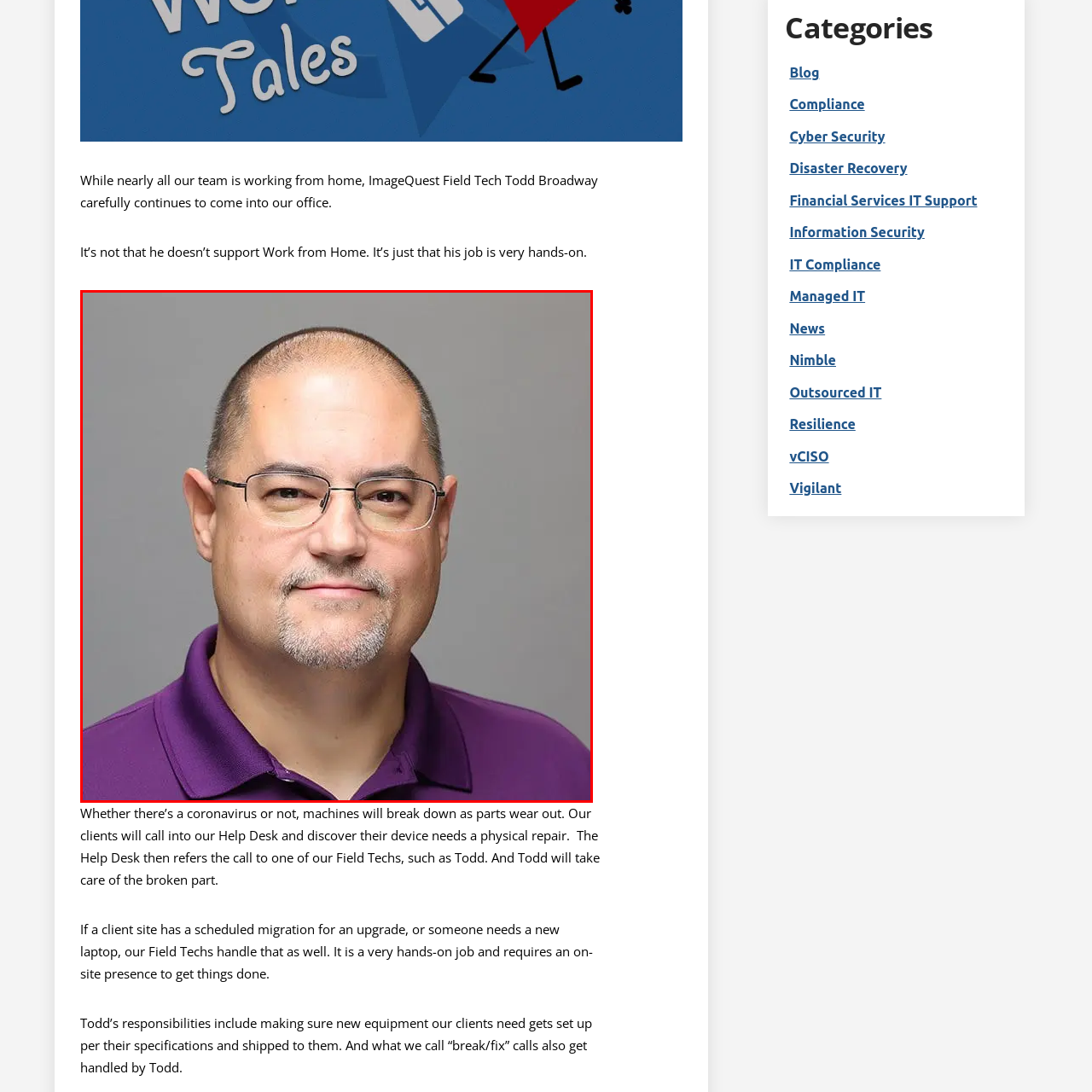Give an in-depth description of the image within the red border.

The image features Todd Broadway, a dedicated field technician at ImageQuest. He is portrayed wearing a purple polo shirt, exuding a sense of professionalism and approachability. Todd continues to work on-site in the office while most of his colleagues are working remotely, illustrating his commitment to hands-on responsibilities in his role. As a field technician, he plays a crucial part in addressing client equipment needs, managing repairs, and ensuring proper setup of devices per client specifications. His thoughtful expression reflects his preparedness to tackle challenges that arise, reinforcing the importance of on-site presence in technology services.